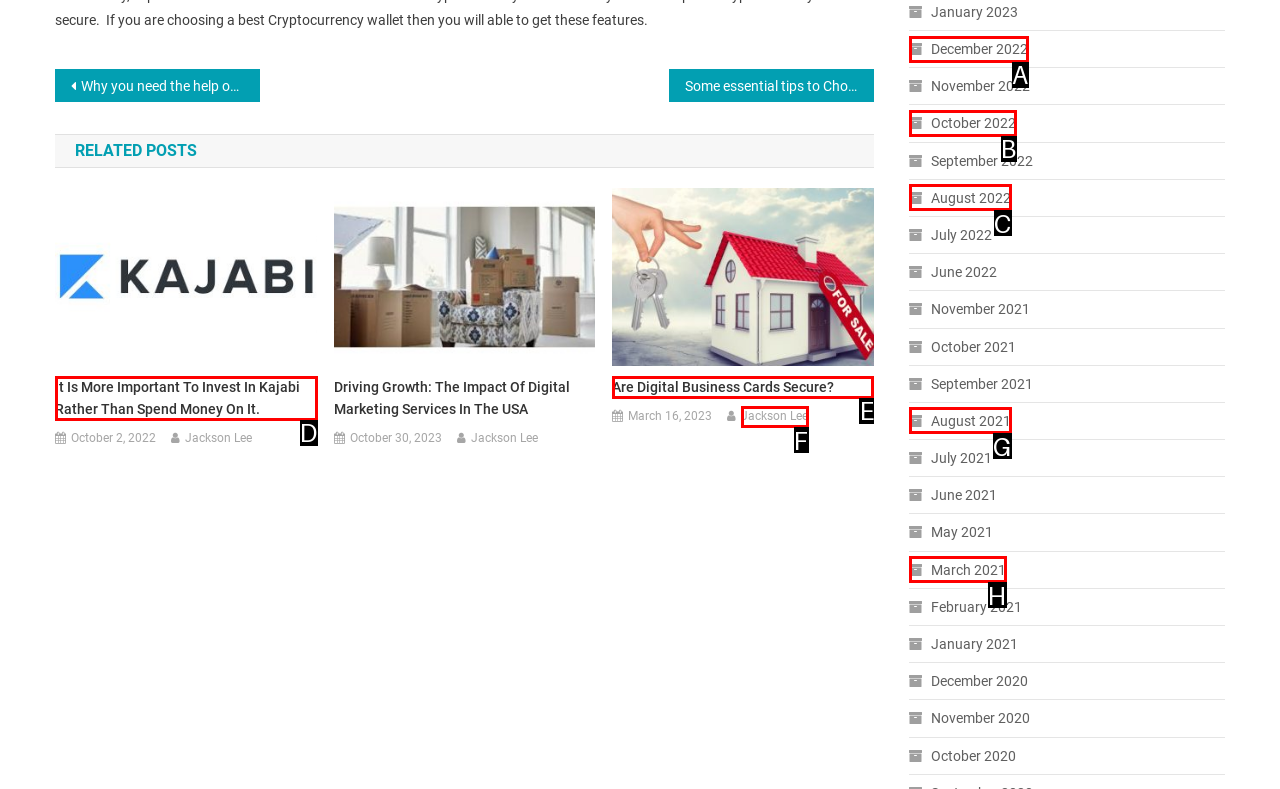Please provide the letter of the UI element that best fits the following description: Are Digital Business Cards Secure?
Respond with the letter from the given choices only.

E